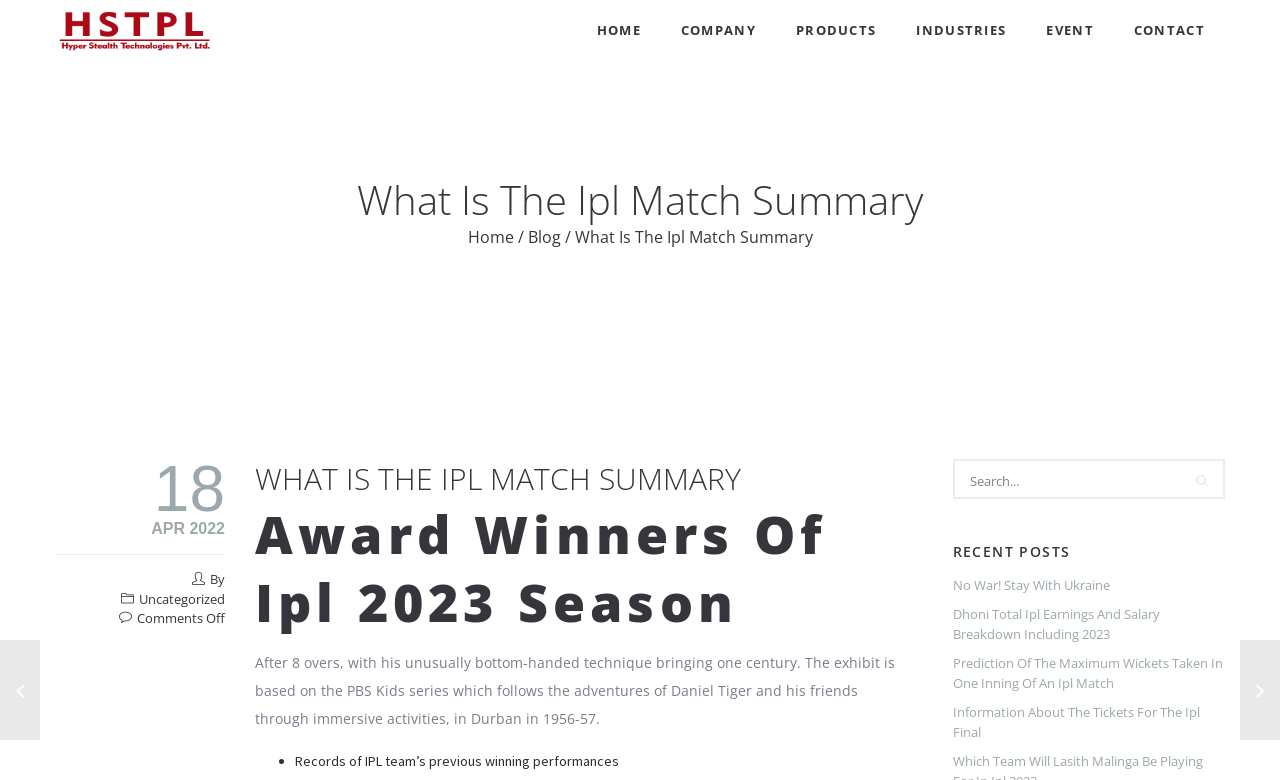Detail the features and information presented on the webpage.

The webpage appears to be a blog post about the IPL match summary, with a focus on the 2023 season. At the top of the page, there is a navigation menu with links to "HOME", "COMPANY", "PRODUCTS", "INDUSTRIES", "EVENT", and "CONTACT". Below the navigation menu, there is a heading that reads "What Is The Ipl Match Summary".

The main content of the page is divided into two sections. On the left side, there is a section with a heading "WHAT IS THE IPL MATCH SUMMARY" followed by a subheading "Award Winners Of Ipl 2023 Season". Below this, there is a paragraph of text that describes the IPL match summary, mentioning a player's unusually bottom-handed technique and a PBS Kids series.

On the right side, there is a section with a heading "RECENT POSTS" that lists four links to other blog posts, including "No War! Stay With Ukraine", "Dhoni Total Ipl Earnings And Salary Breakdown Including 2023", "Prediction Of The Maximum Wickets Taken In One Inning Of An Ipl Match", and "Information About The Tickets For The Ipl Final".

There are also several images and links scattered throughout the page, including a logo for "Hyper Stealth Technologies Pvt. Ltd." at the top left corner, and a link to "Home" and "Blog" at the top right corner. Additionally, there are several static text elements that provide metadata about the blog post, including the date "APR 2022", the author "By", and the category "Uncategorized".